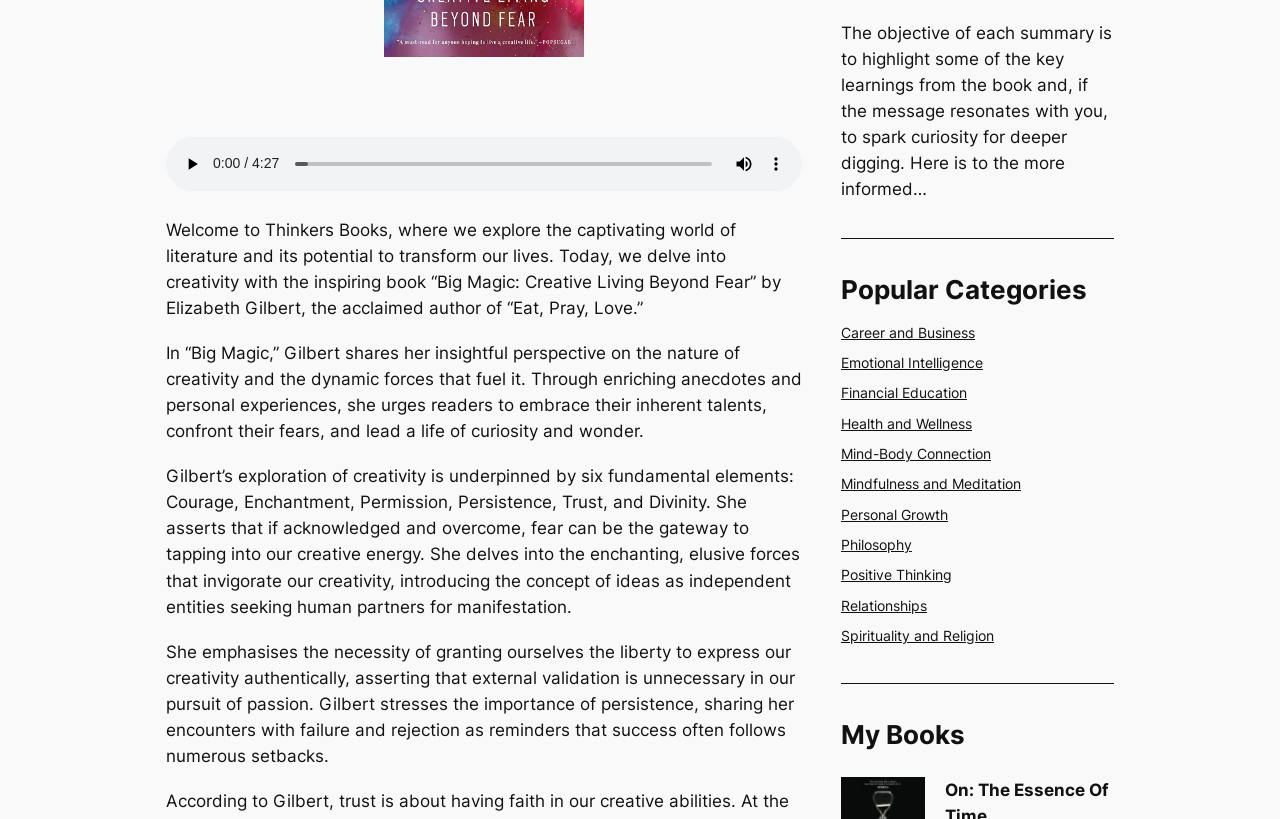Can you find the bounding box coordinates for the UI element given this description: "caroline.marks@wisc.edu"? Provide the coordinates as four float numbers between 0 and 1: [left, top, right, bottom].

None